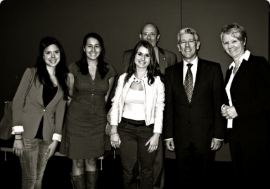Offer a detailed account of the various components present in the image.

The image features a group of six individuals standing together, captured in black and white. They appear to be in a formal setting, likely an event or gathering related to the McGill OpenMedia campus club, which is known for its involvement in communications and media issues in Canada. Each person is dressed in professional attire, indicative of a significant occasion. The group smiles warmly at the camera, suggesting a camaraderie and shared purpose in their efforts to raise awareness about important communications topics. This photograph could represent a moment of collaboration or achievement within the context of their advocacy work, reflecting the spirit of the OpenMedia community and their commitment to public education and outreach.